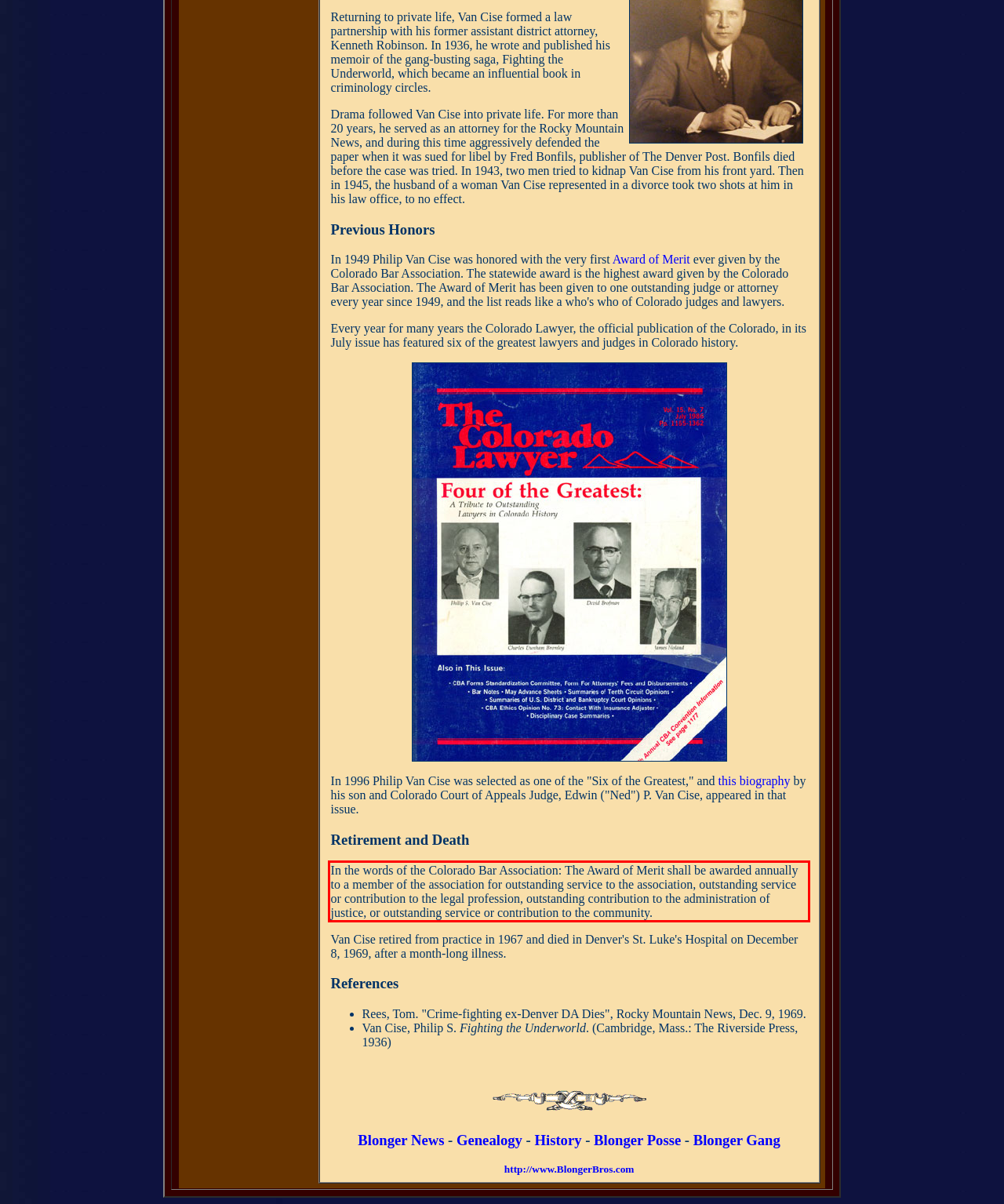In the screenshot of the webpage, find the red bounding box and perform OCR to obtain the text content restricted within this red bounding box.

In the words of the Colorado Bar Association: The Award of Merit shall be awarded annually to a member of the association for outstanding service to the association, outstanding service or contribution to the legal profession, outstanding contribution to the administration of justice, or outstanding service or contribution to the community.